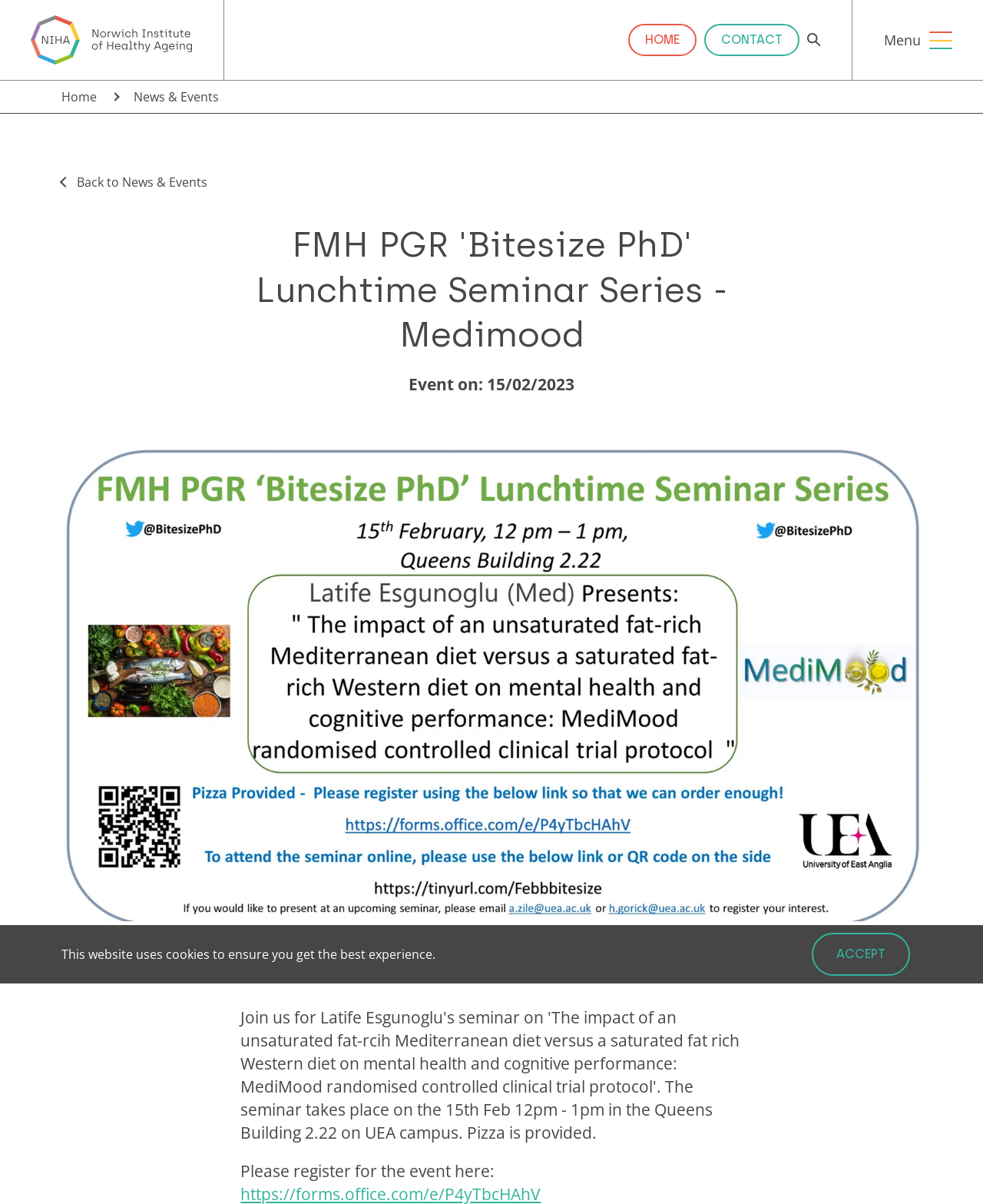Generate a comprehensive description of the webpage content.

The webpage is about the Norwich Institute of Healthy Ageing, specifically featuring an event titled "FMH PGR 'Bitesize PhD' Lunchtime Seminar Series - Medimood". 

At the top left, there is a link to the "Home" page, accompanied by a small image. To the right of this, there are links to "HOME", "CONTACT", and a button with an image. Further to the right, there are two "Open Menu" buttons. 

Below this top section, there is a vertical menu on the left side, listing various links such as "What is NIHA?", "Themes", "Projects", and others. 

On the right side of the page, there is a section with a heading that matches the event title. Below this, there is a static text indicating the event date, "15/02/2023". 

A large image takes up most of the page, with a caption "15 Feb 2023" at the bottom. Below the image, there is a static text "Please register for the event here:". 

At the very bottom of the page, there is a message about the website using cookies, along with an "ACCEPT" button.